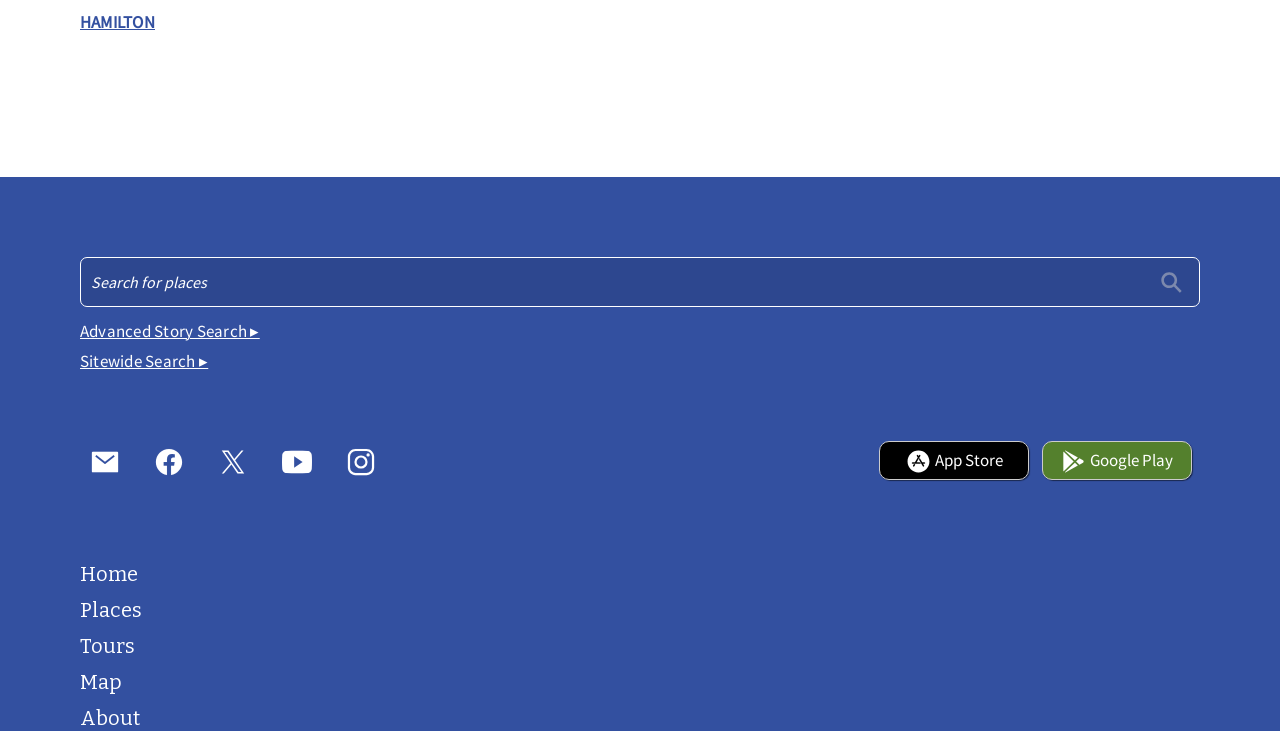Answer the question with a brief word or phrase:
What is the text of the last link on the webpage?

About